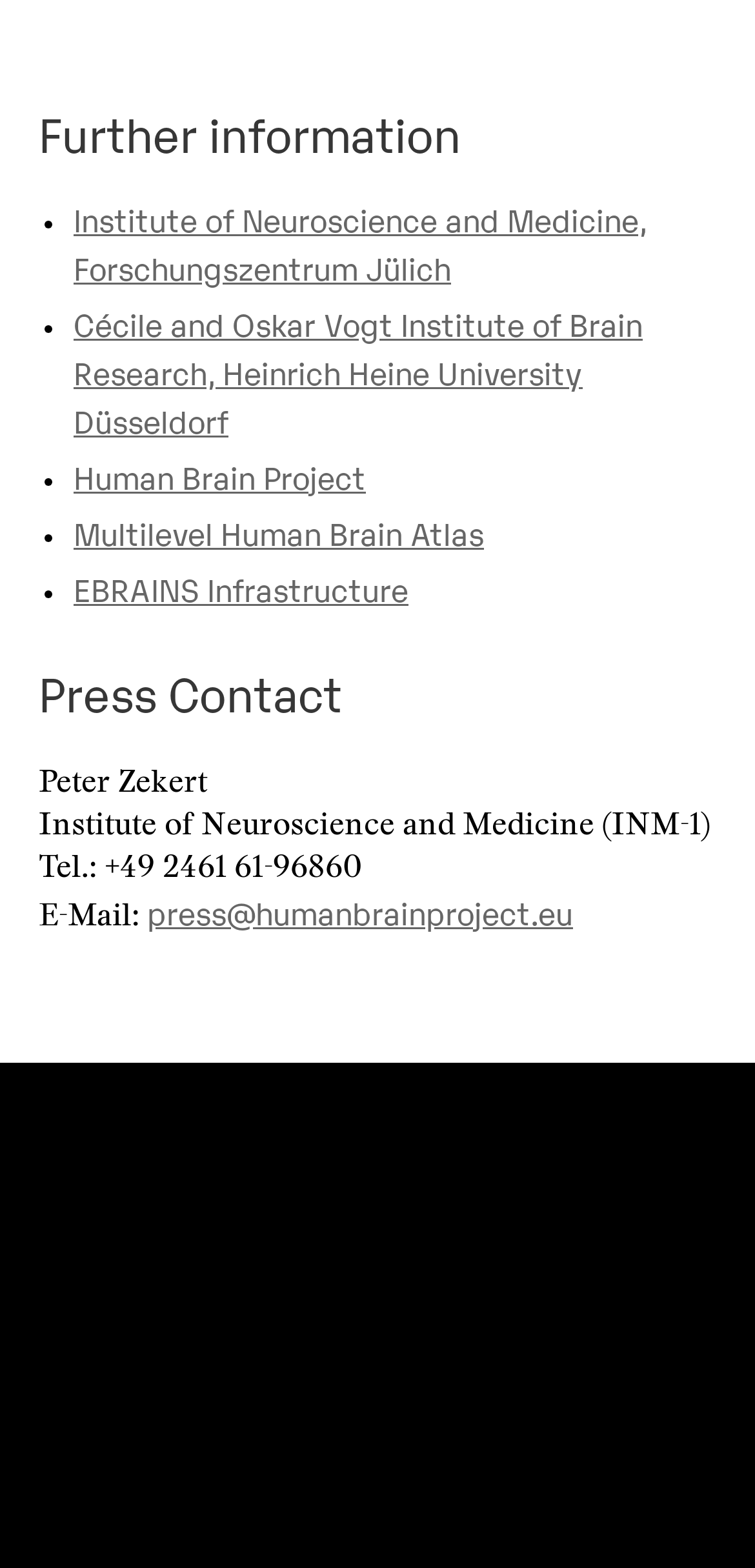How many links are there under 'Further information'?
Using the visual information from the image, give a one-word or short-phrase answer.

5